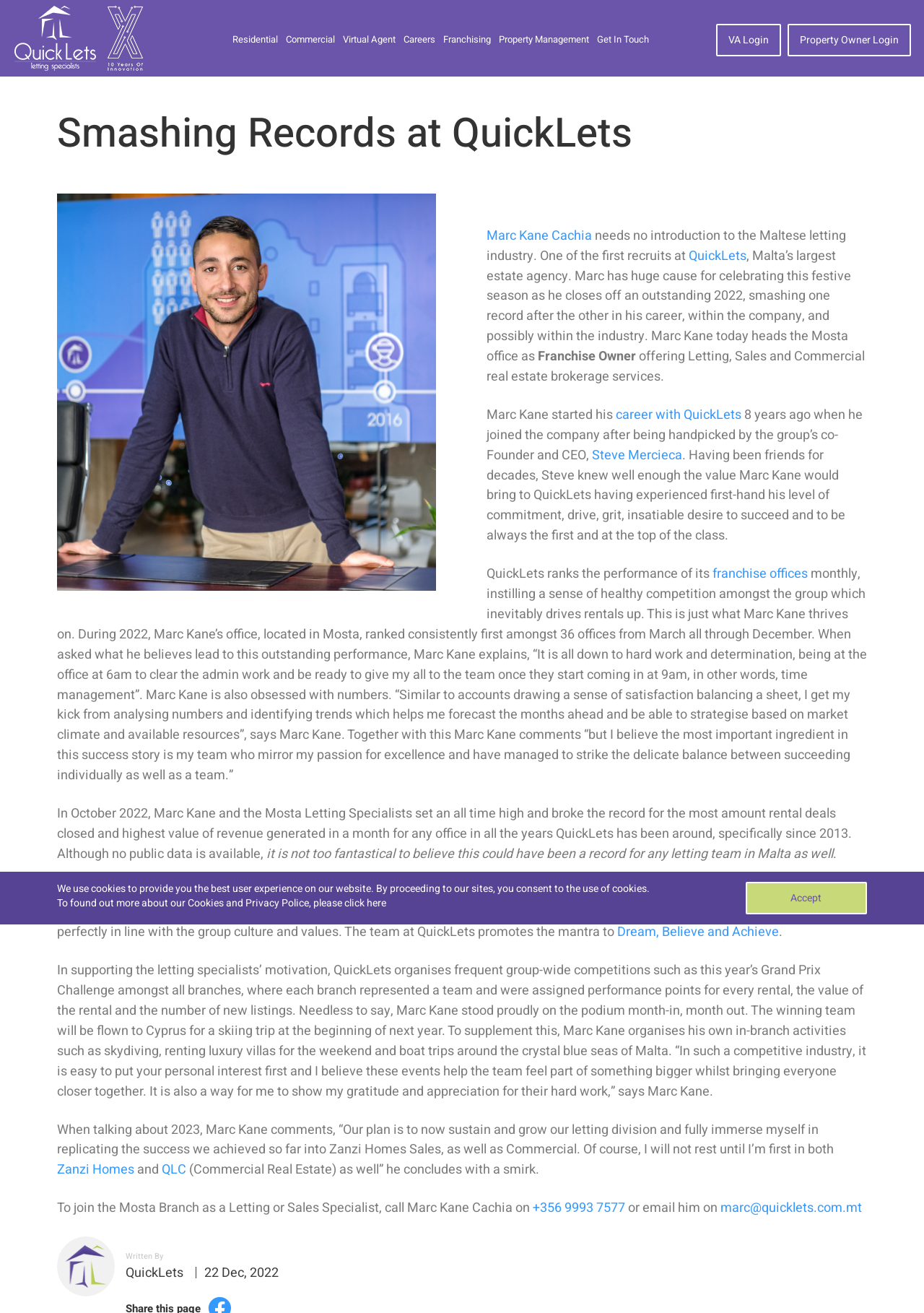Bounding box coordinates are specified in the format (top-left x, top-left y, bottom-right x, bottom-right y). All values are floating point numbers bounded between 0 and 1. Please provide the bounding box coordinate of the region this sentence describes: marc@quicklets.com.mt

[0.78, 0.913, 0.936, 0.928]